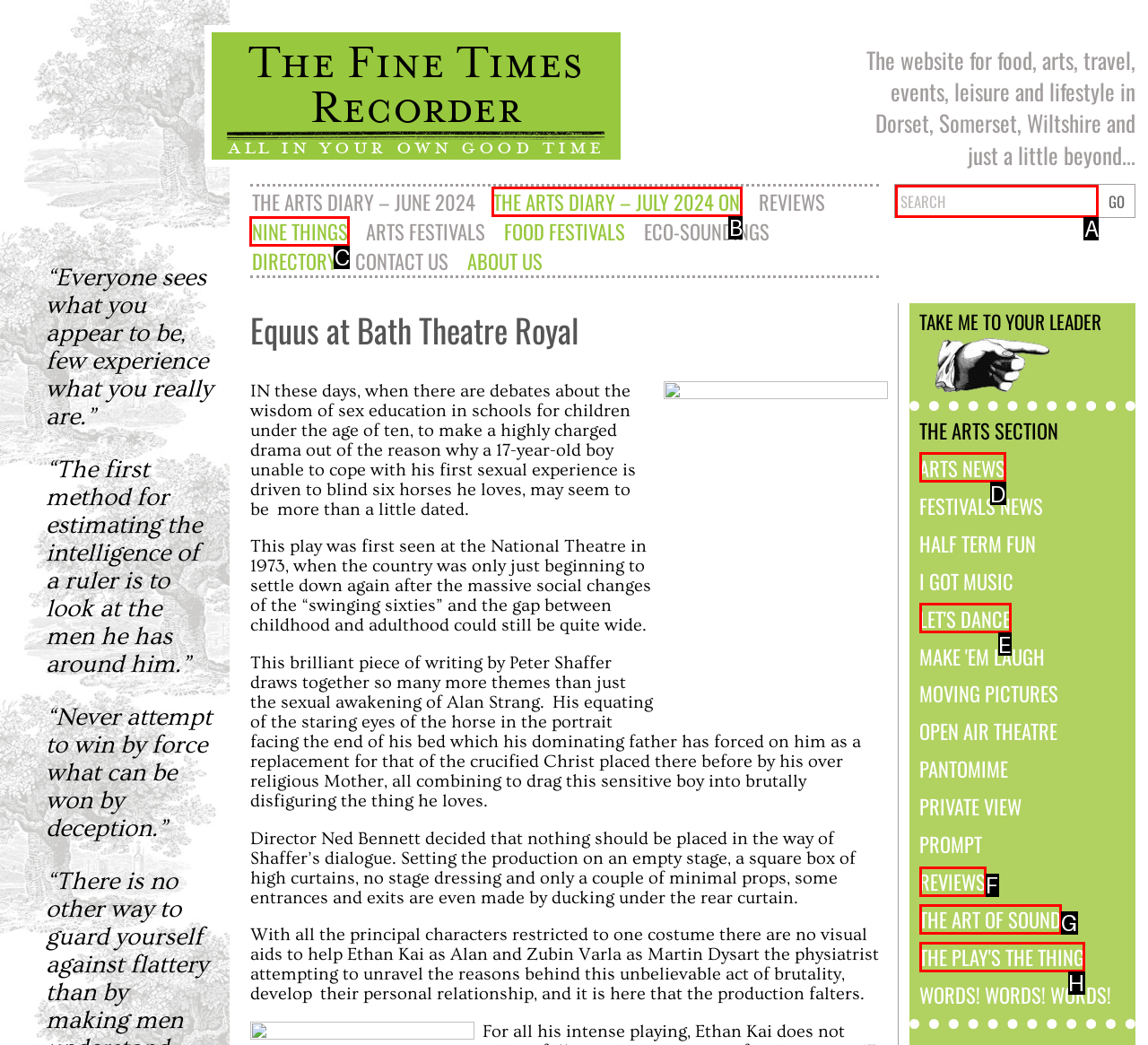Identify the option that best fits this description: Arts news
Answer with the appropriate letter directly.

D